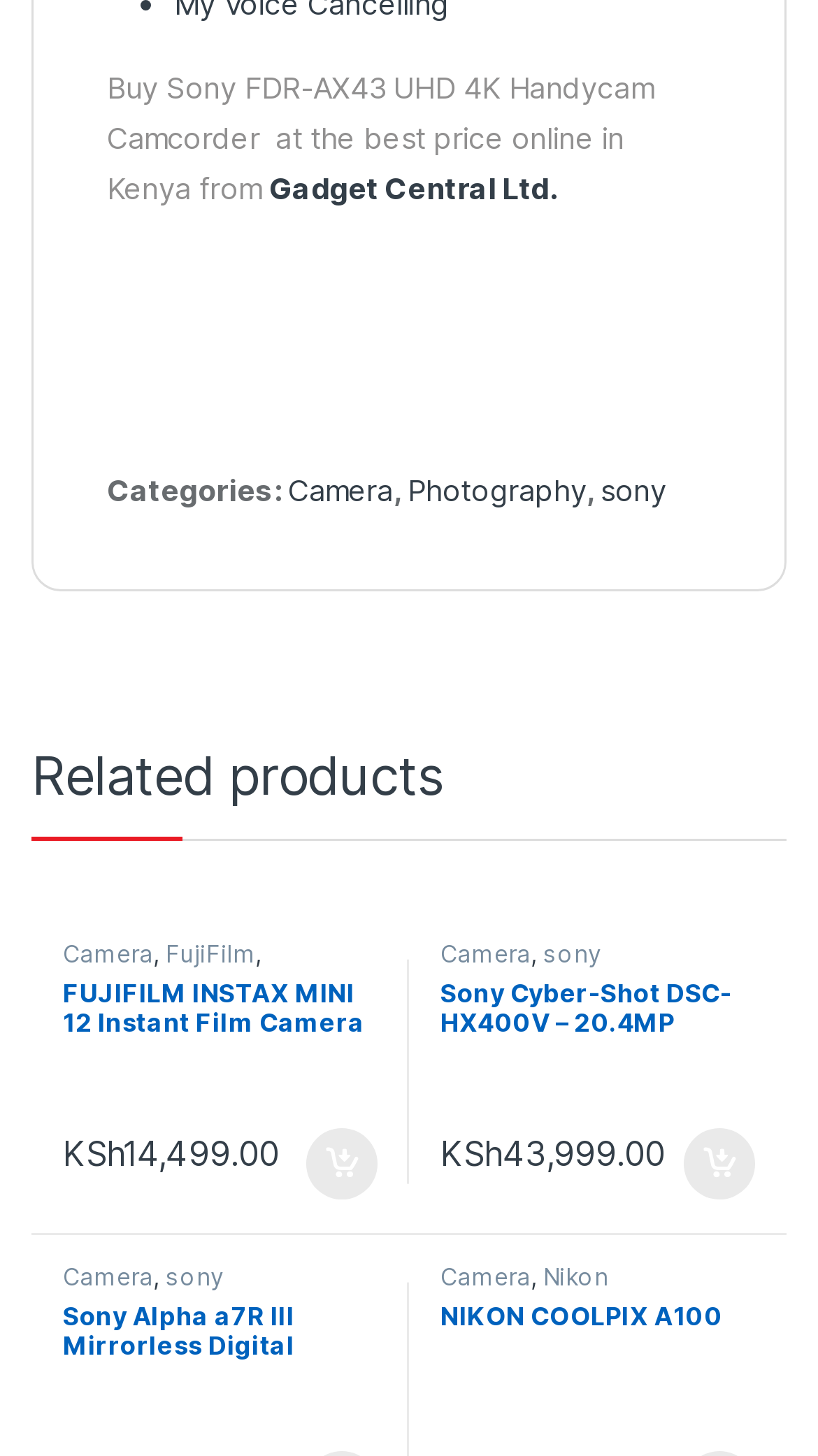Please provide a comprehensive response to the question below by analyzing the image: 
How many Sony products are listed?

I counted the number of products with 'Sony' in their name, which are 'Sony FDR-AX43 UHD 4K Handycam Camcorder', 'Sony Cyber-Shot DSC-HX400V – 20.4MP Digital Camera', and 'Sony Alpha a7R III Mirrorless Digital Camera (Body Only)'.